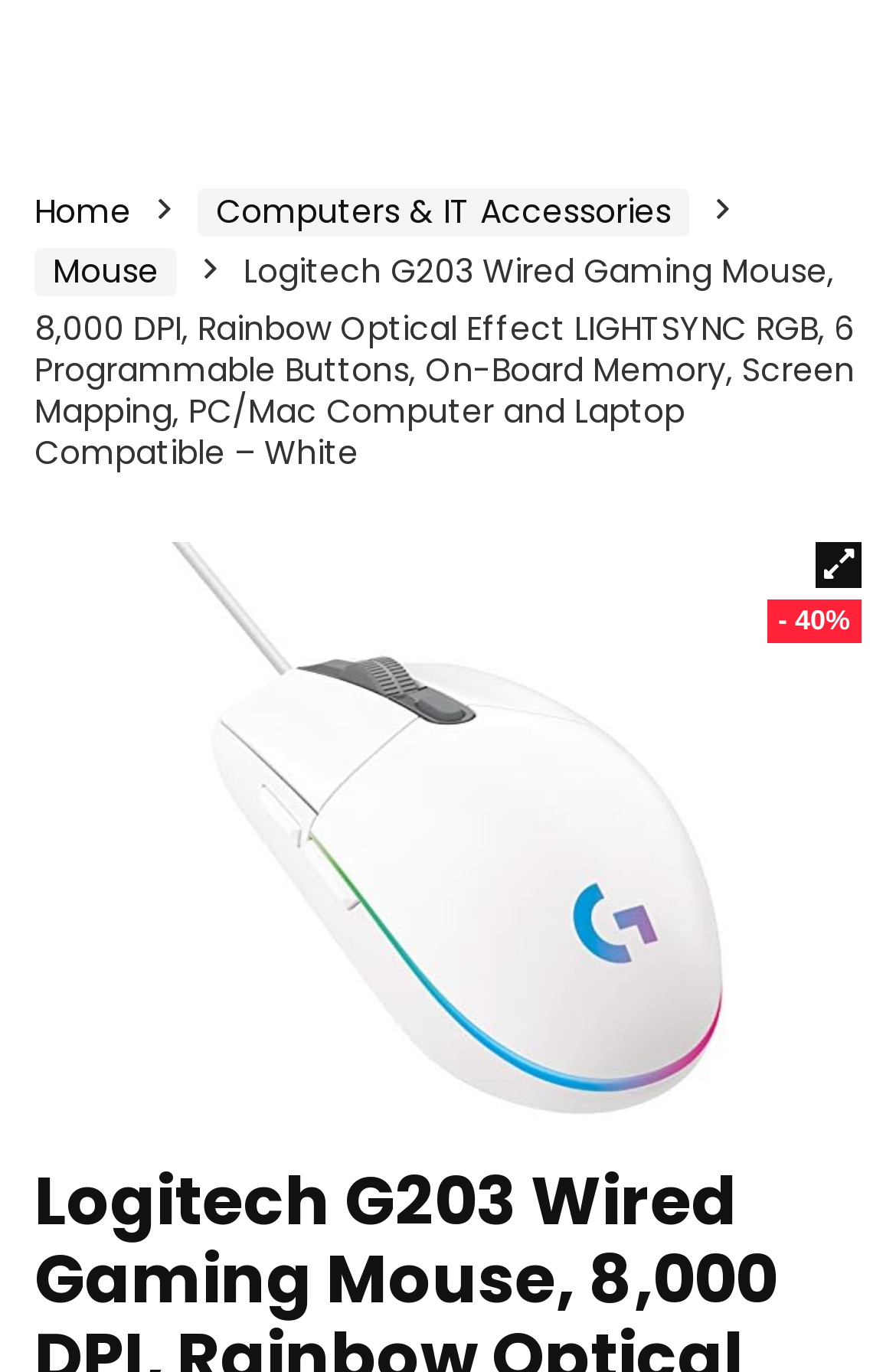Using the webpage screenshot, find the UI element described by Description. Provide the bounding box coordinates in the format (top-left x, top-left y, bottom-right x, bottom-right y), ensuring all values are floating point numbers between 0 and 1.

[0.038, 0.11, 0.244, 0.139]